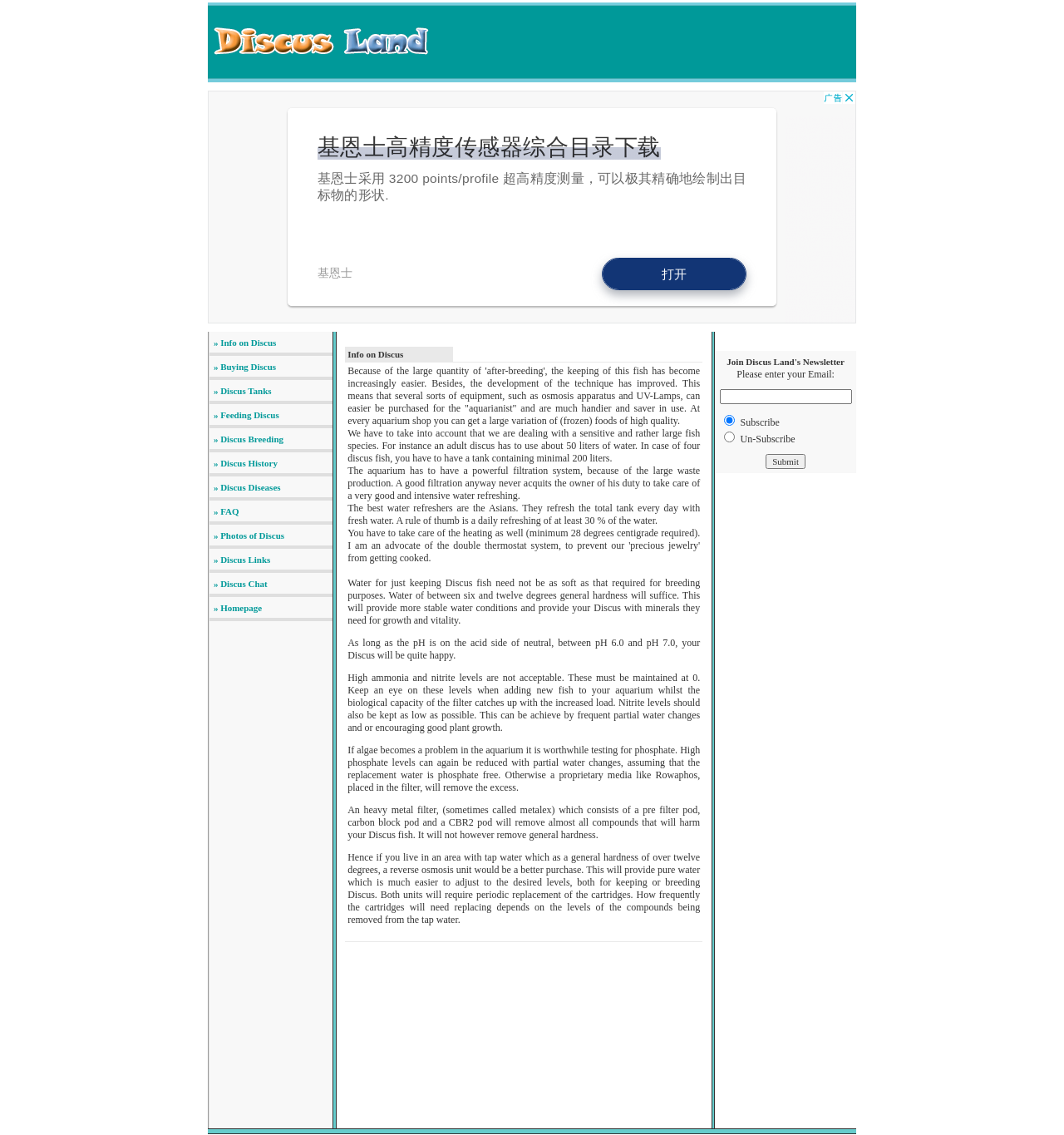For the element described, predict the bounding box coordinates as (top-left x, top-left y, bottom-right x, bottom-right y). All values should be between 0 and 1. Element description: » Homepage

[0.199, 0.531, 0.246, 0.54]